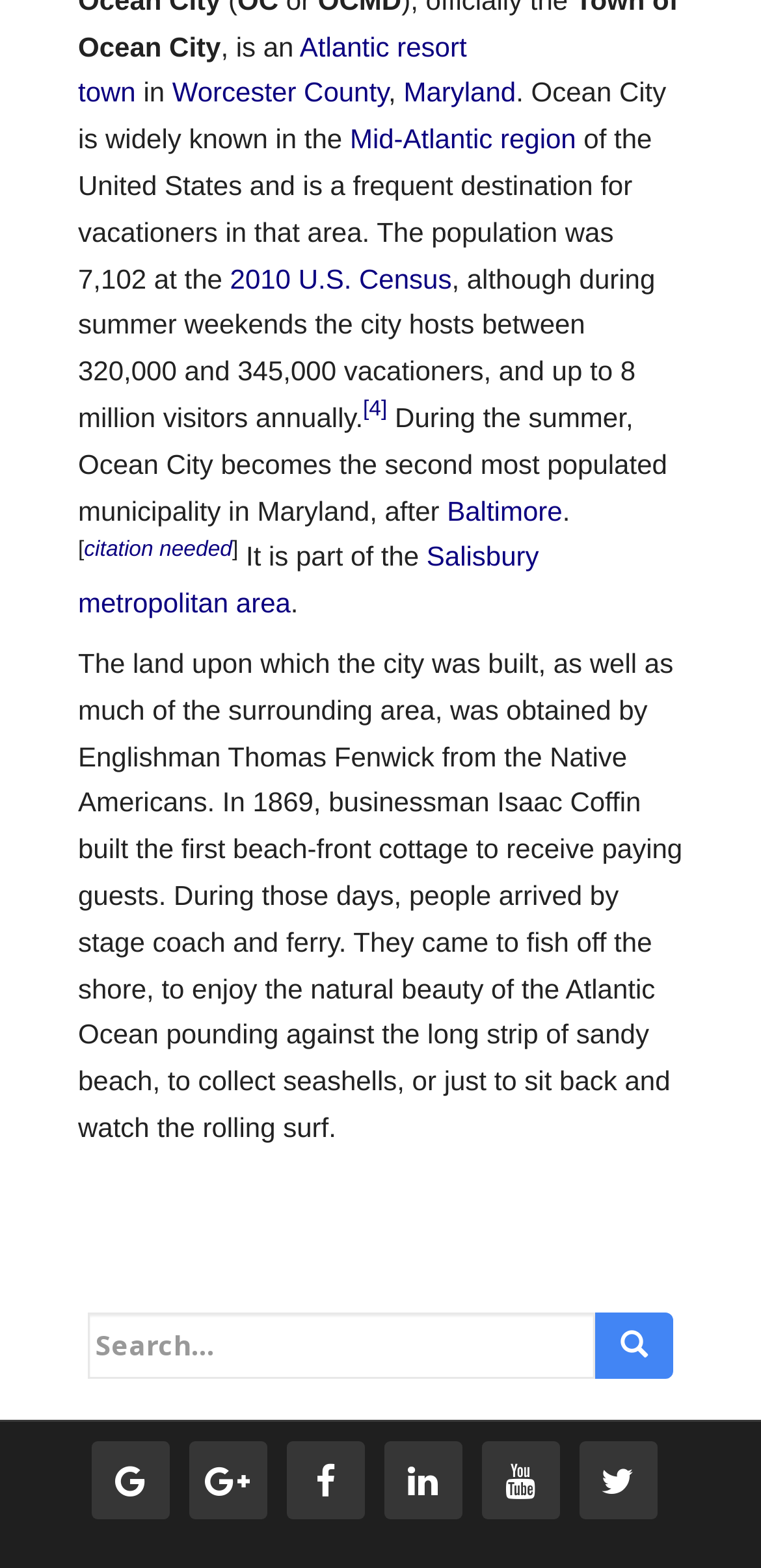What is Ocean City known for in the Mid-Atlantic region?
Please interpret the details in the image and answer the question thoroughly.

Based on the text, Ocean City is widely known in the Mid-Atlantic region and is a frequent destination for vacationers in that area.